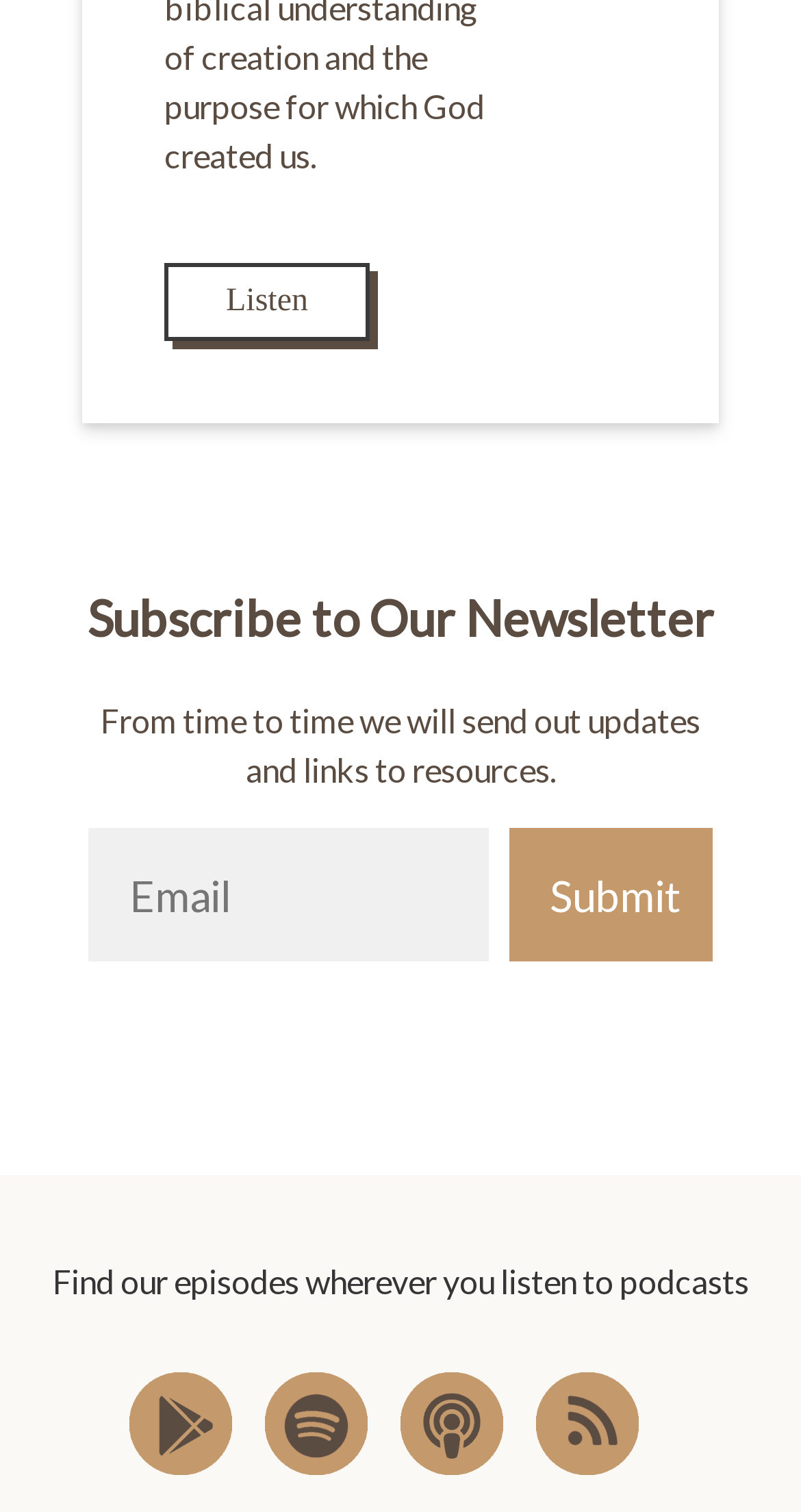Identify the bounding box coordinates of the area you need to click to perform the following instruction: "Open Google Play".

[0.162, 0.954, 0.29, 0.98]